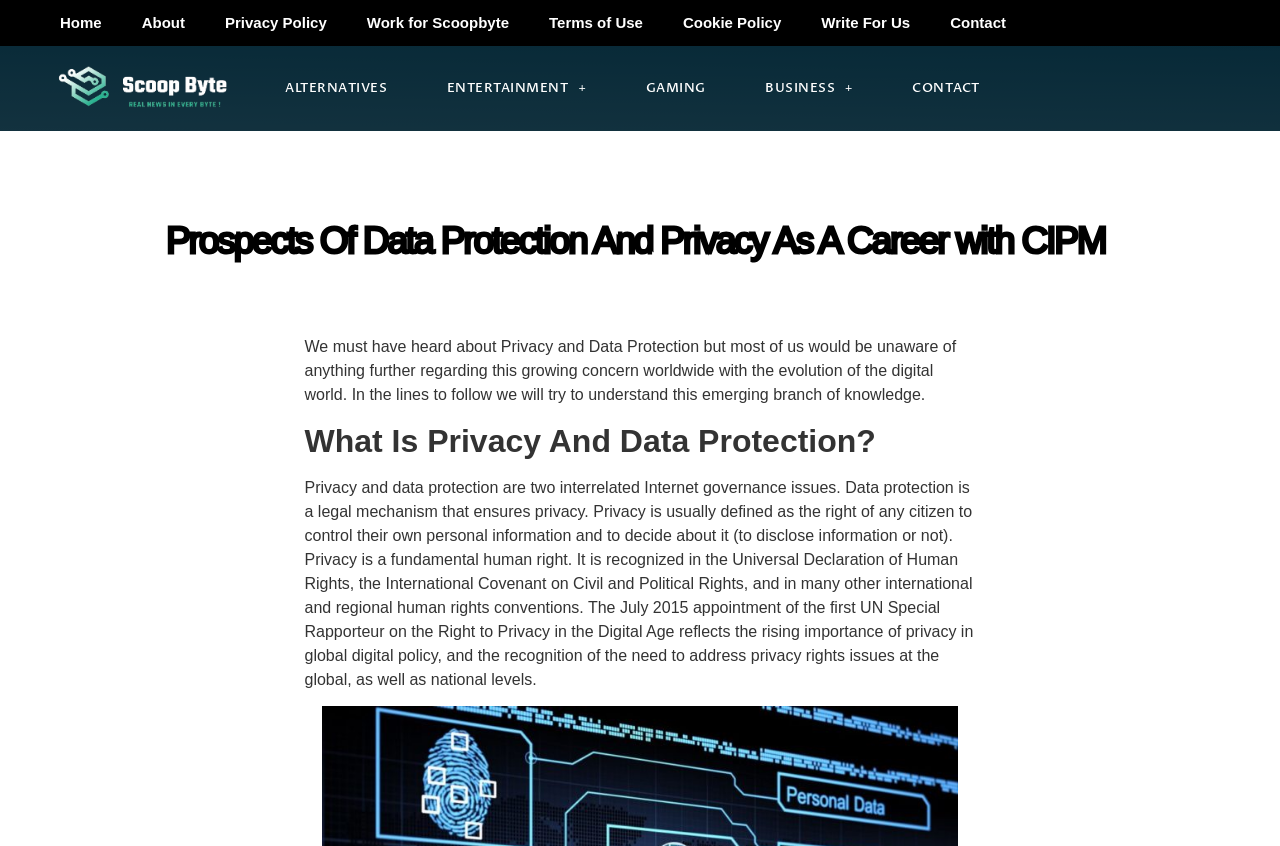Pinpoint the bounding box coordinates of the clickable element to carry out the following instruction: "Contact Scoopbyte."

[0.727, 0.0, 0.802, 0.054]